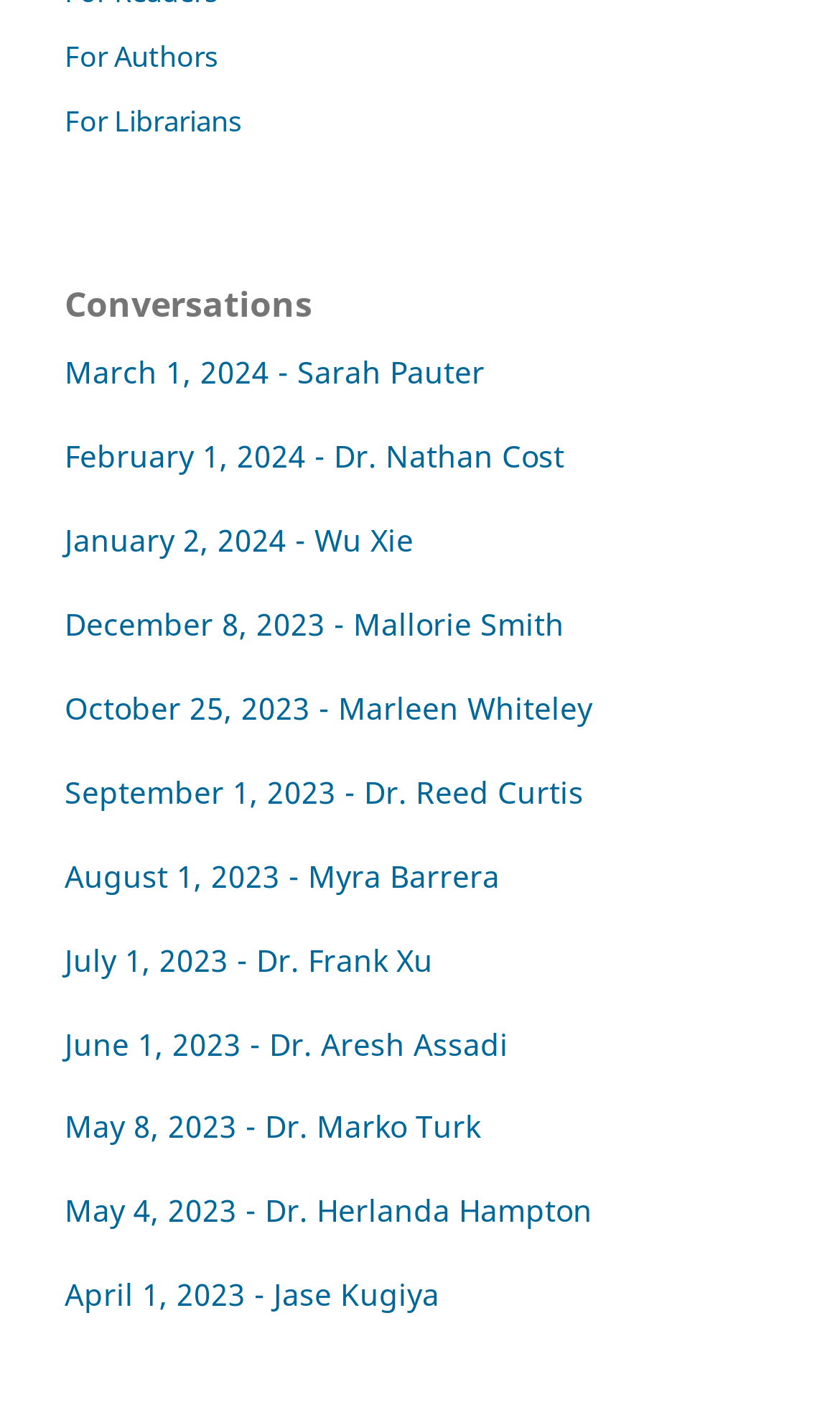Carefully examine the image and provide an in-depth answer to the question: What is the purpose of the 'For Authors' link?

The 'For Authors' link is likely a resource section for authors, providing them with information and tools to submit their work or manage their publications. This can be inferred from the context of the webpage, which appears to be a collection of conversations or interviews with various individuals.